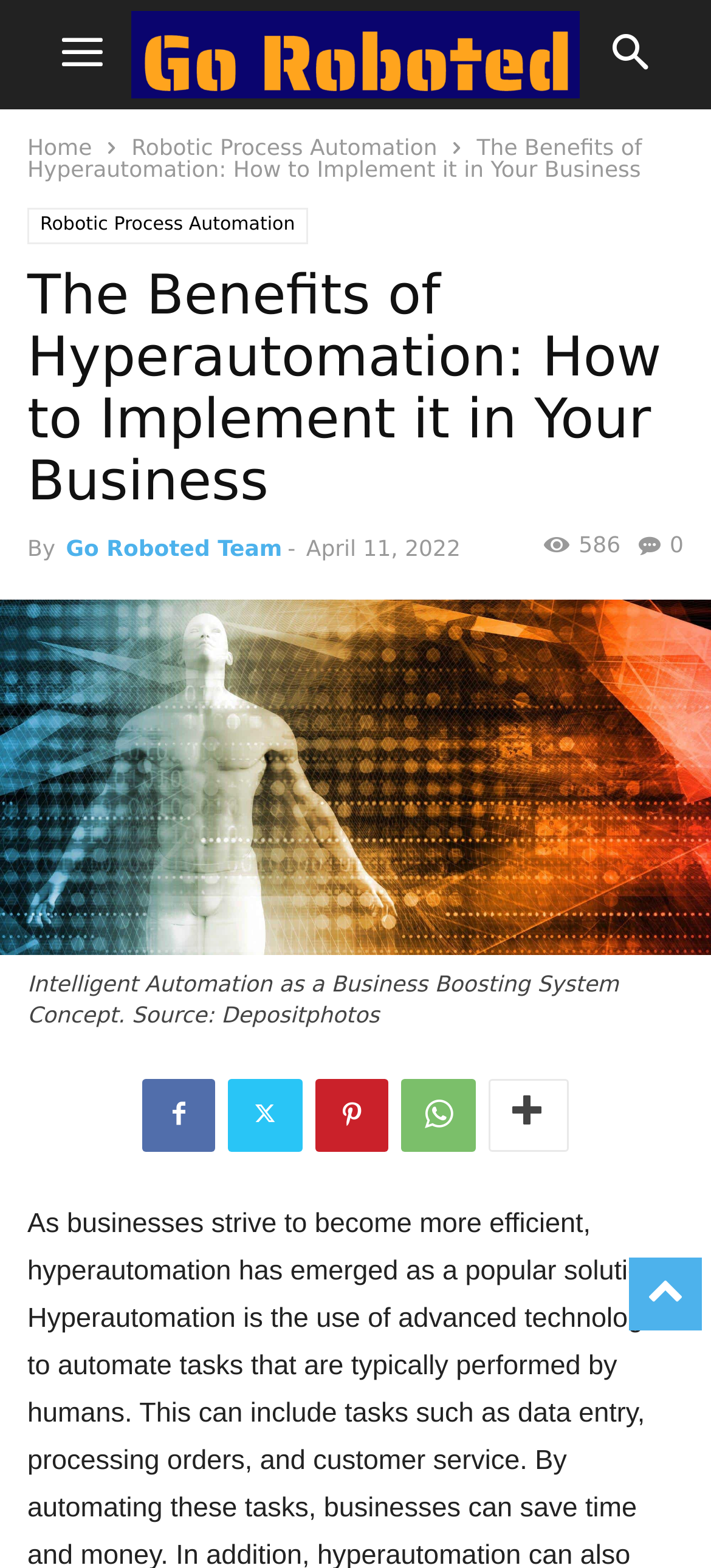Pinpoint the bounding box coordinates of the area that should be clicked to complete the following instruction: "learn about intelligent automation". The coordinates must be given as four float numbers between 0 and 1, i.e., [left, top, right, bottom].

[0.0, 0.594, 1.0, 0.614]